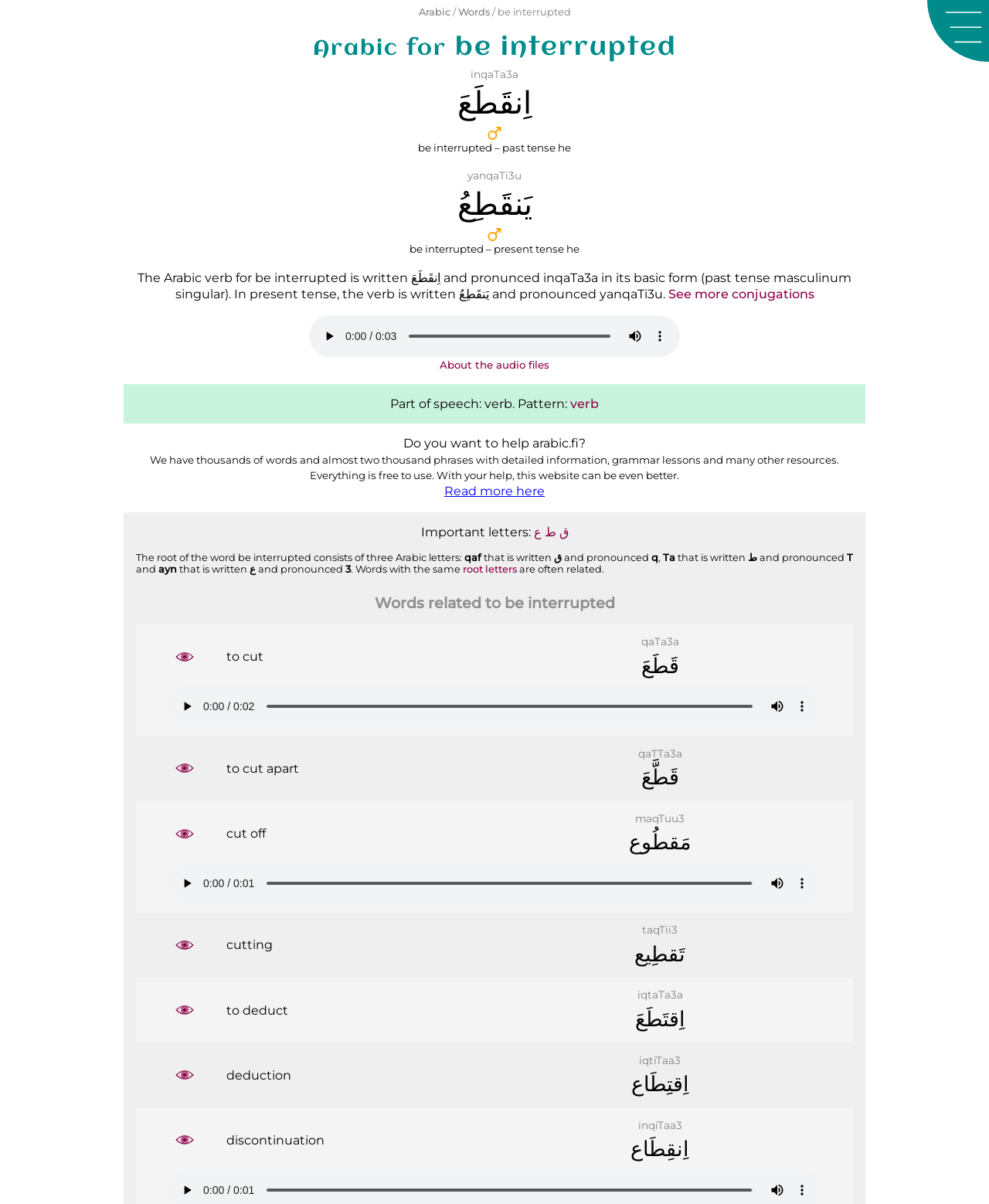Give an extensive and precise description of the webpage.

This webpage is about the Arabic word for "be interrupted". At the top, there is a menu button on the right side, followed by a navigation bar with links to "Arabic" and "Words". Below the navigation bar, there is a heading that reads "Arabic for be interrupted". 

On the left side of the page, there is a section that provides information about the Arabic verb for "be interrupted", including its written and pronounced forms, as well as its conjugation in different tenses. This section also includes images of the verb in its written form.

To the right of this section, there is a block of text that explains how the verb is written and pronounced in its basic form, as well as its conjugation in present tense. Below this, there is a link to "See more conjugations" and an audio player that allows users to listen to the pronunciation of the verb.

Further down the page, there is a section that provides information about the word's part of speech, pattern, and root letters. This section also includes links to related words and phrases.

The page also includes a section that lists words related to "be interrupted", each with its own link and audio player to listen to the pronunciation. There are five related words listed, each with its own section.

Throughout the page, there are various buttons and links that allow users to interact with the content, such as playing audio, showing more media controls, and reading more about the website.